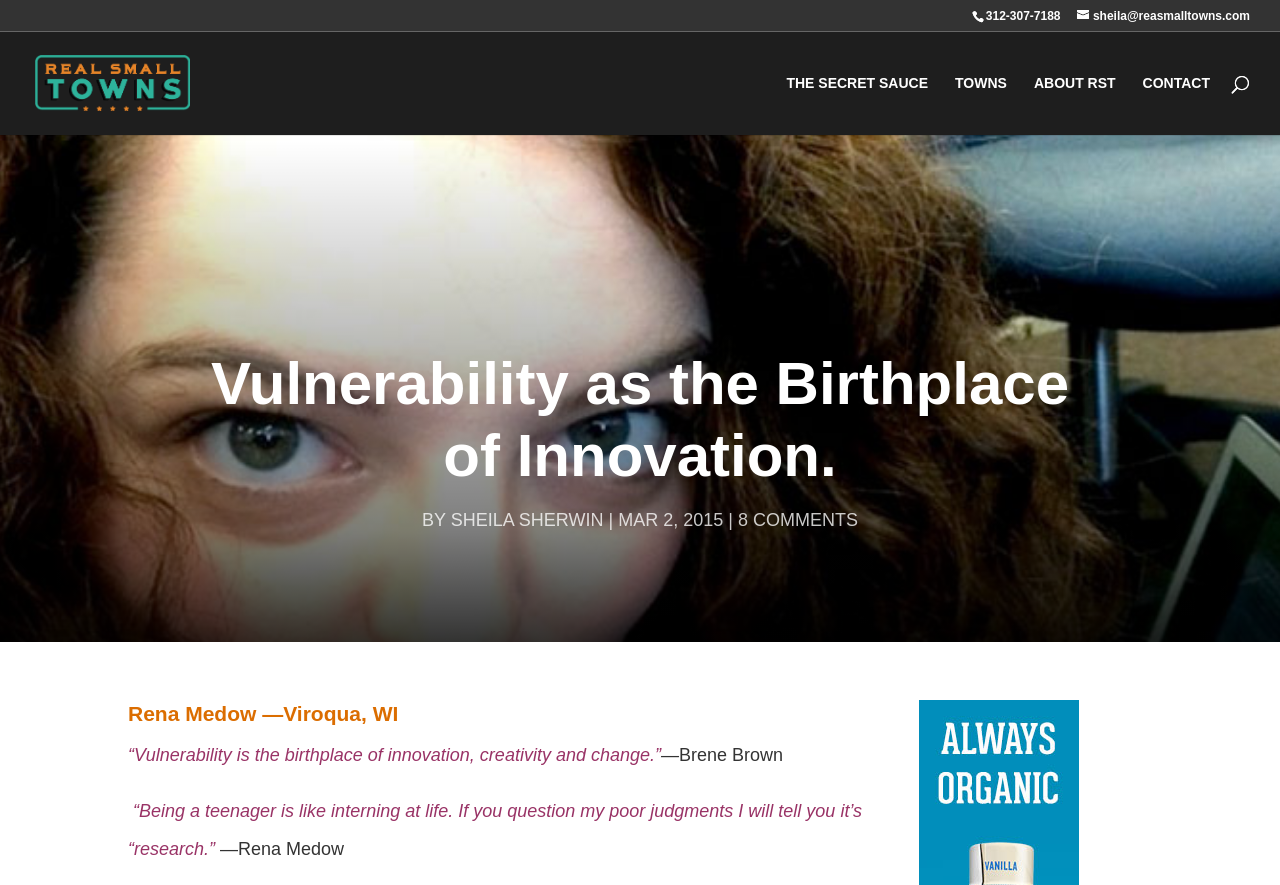Can you extract the primary headline text from the webpage?

Vulnerability as the Birthplace of Innovation.